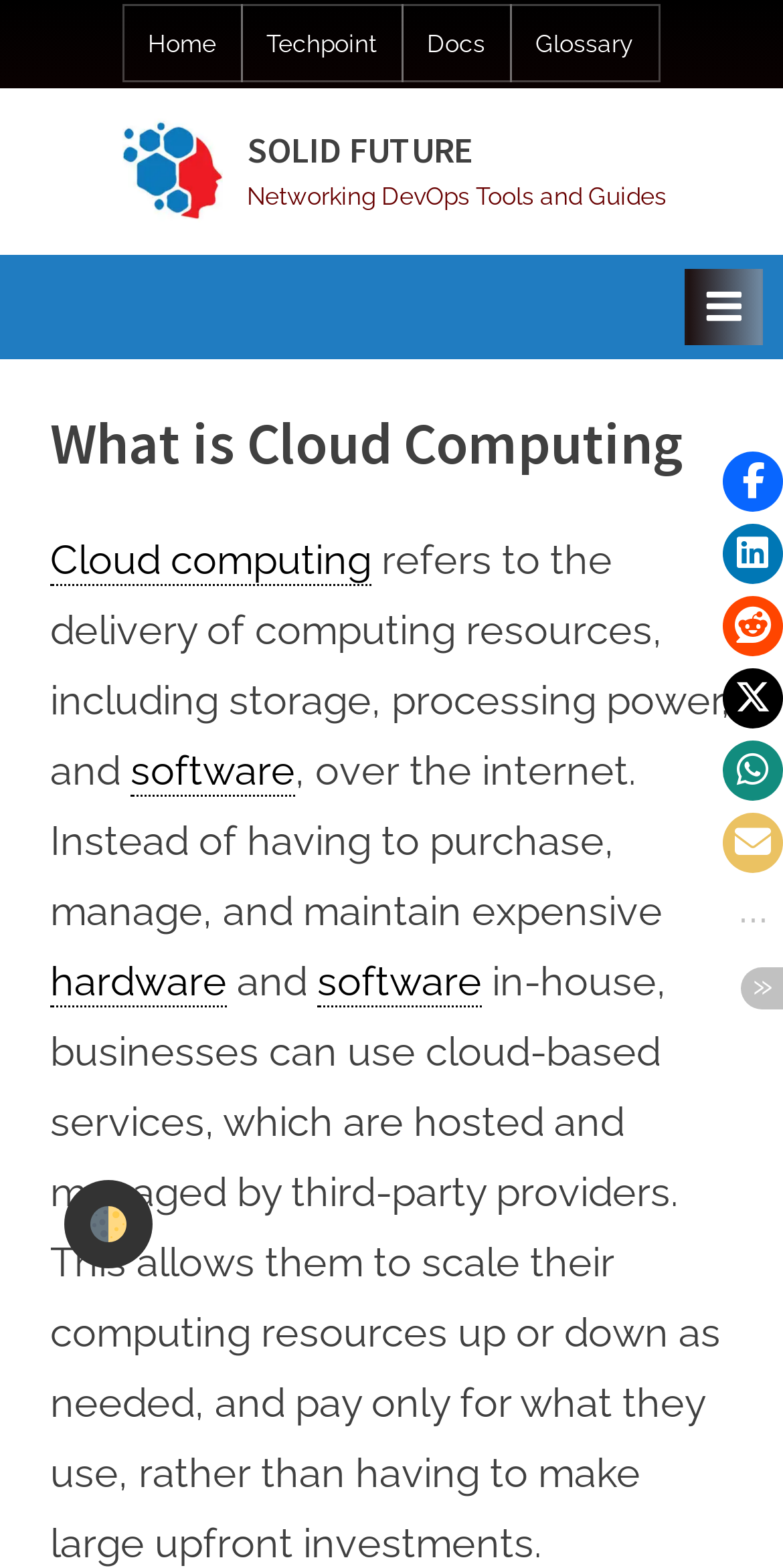Kindly provide the bounding box coordinates of the section you need to click on to fulfill the given instruction: "Toggle Primary Menu".

[0.874, 0.171, 0.974, 0.22]